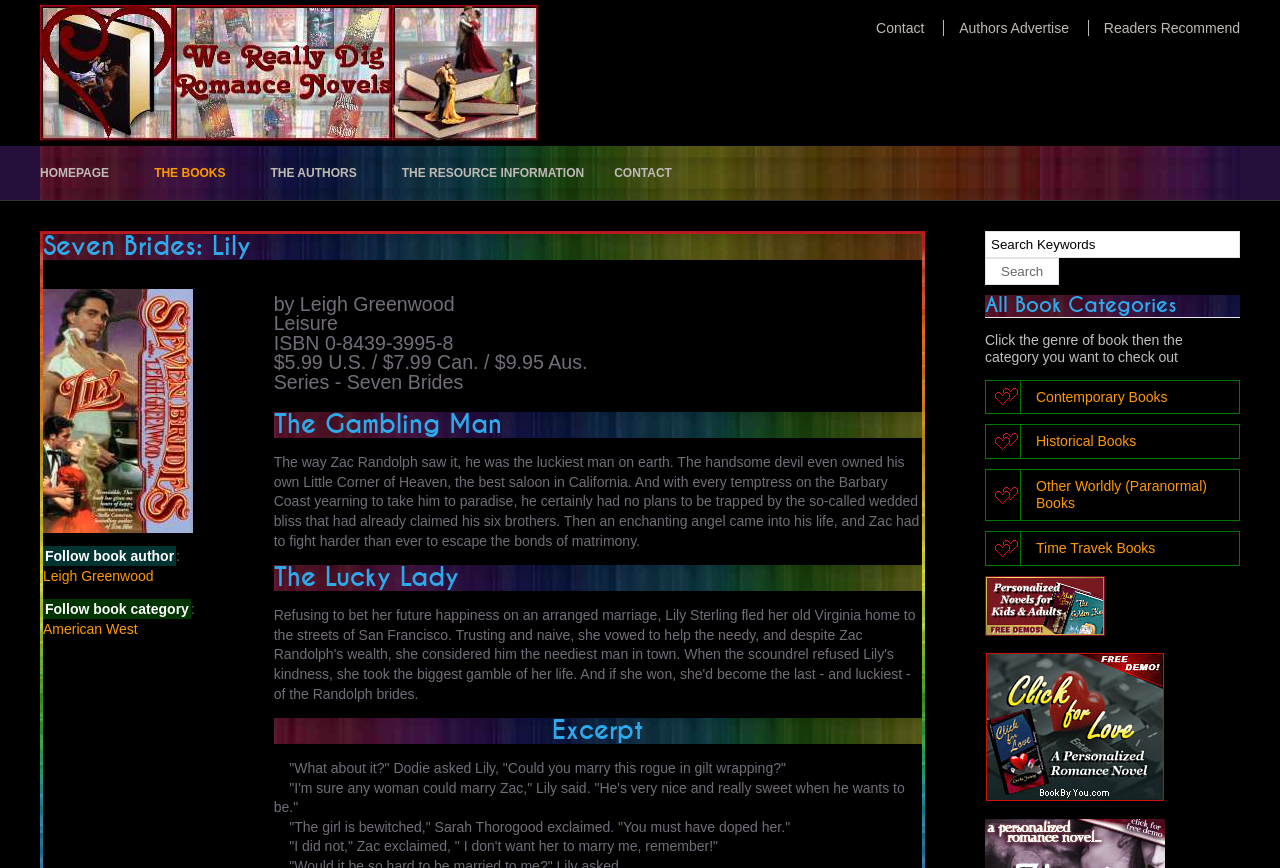Present a detailed account of what is displayed on the webpage.

This webpage is about a romance novel, "Lily" by Leigh Greenwood, on a website called WRD Books. At the top, there is a heading that reads "We Really Dig Romance Novels" with three identical images of a heart with a book in the center. Below this, there are several links to different sections of the website, including "Contact", "Authors Advertise", and "Readers Recommend".

On the left side of the page, there is a navigation menu with links to "HOMEPAGE", "THE BOOKS", "THE AUTHORS", "THE RESOURCE INFORMATION", and "CONTACT". 

The main content of the page is about the book "Lily" by Leigh Greenwood. There is a heading that reads "Seven Brides: Lily" and an image of the book cover. Below this, there is some information about the book, including the author, publisher, ISBN, and price. 

There is also a summary of the book, which describes the story of Zac Randolph, a handsome devil who owns a saloon in California, and his encounter with an enchanting angel. 

Further down the page, there are excerpts from the book, with quotes from the characters. 

On the right side of the page, there is a search box with a button labeled "Search" and a heading that reads "All Book Categories". Below this, there are links to different book categories, including "Contemporary Books", "Historical Books", and "Other Worldly (Paranormal) Books". There are also links to personalized romance novels and children's books.